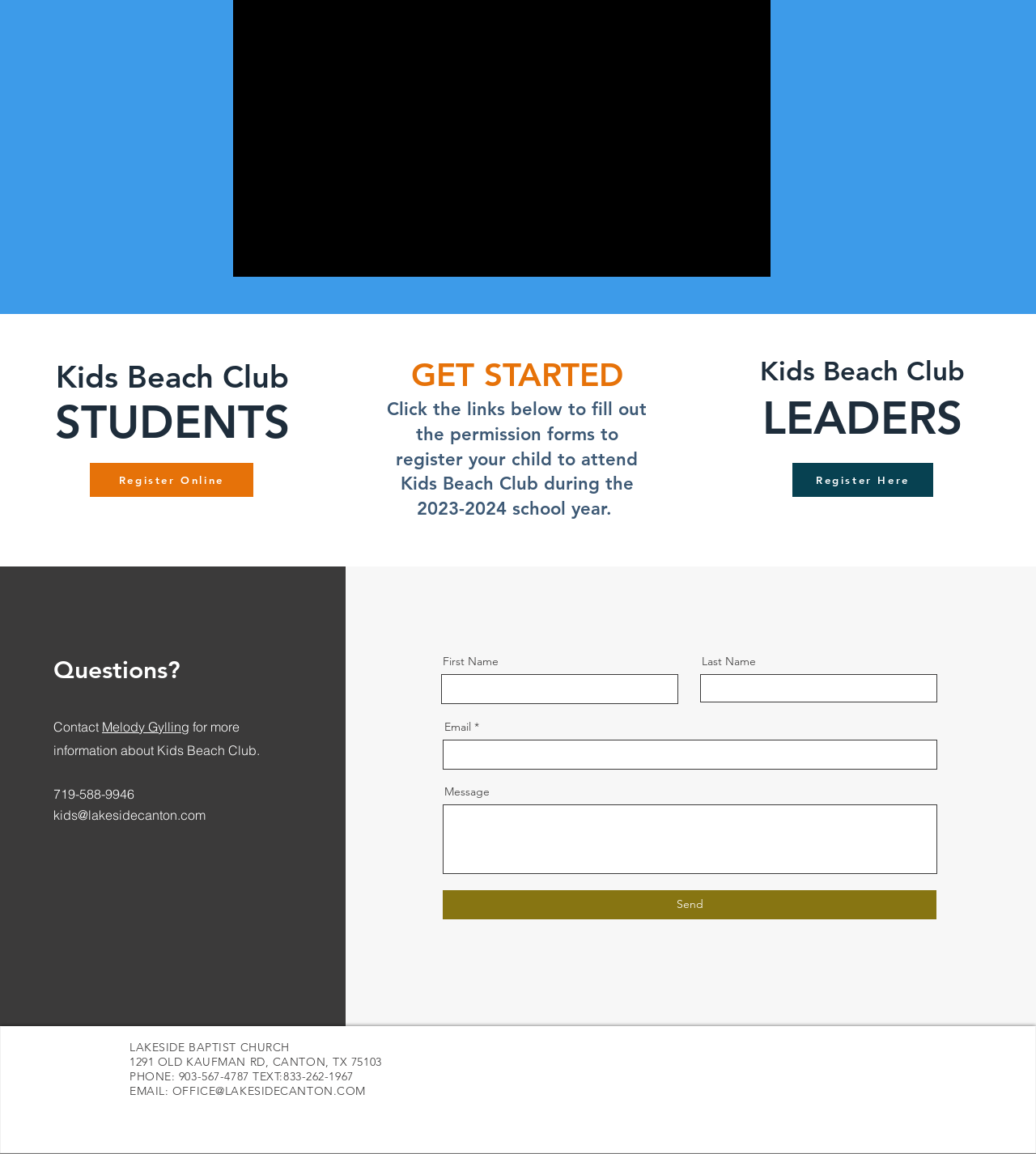Identify the bounding box coordinates of the clickable region required to complete the instruction: "Send a message". The coordinates should be given as four float numbers within the range of 0 and 1, i.e., [left, top, right, bottom].

[0.427, 0.771, 0.904, 0.797]